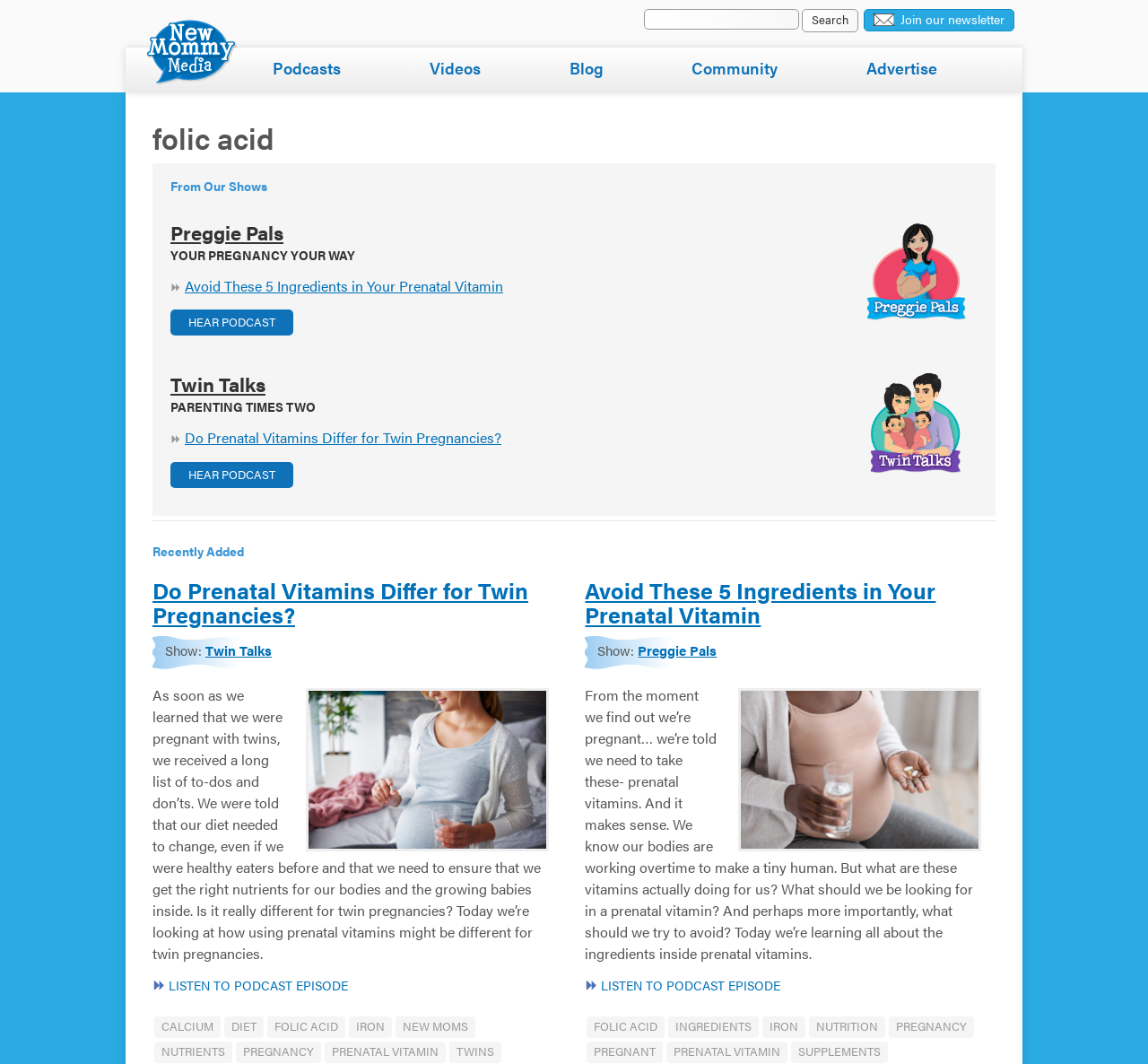What is the topic of the second section?
Look at the image and construct a detailed response to the question.

In the second section of the webpage, I can see a heading 'Twin Talks' and a link 'Twin Talks' below it. The text 'PARENTING TIMES TWO' also suggests that the topic of the second section is related to twin pregnancies.